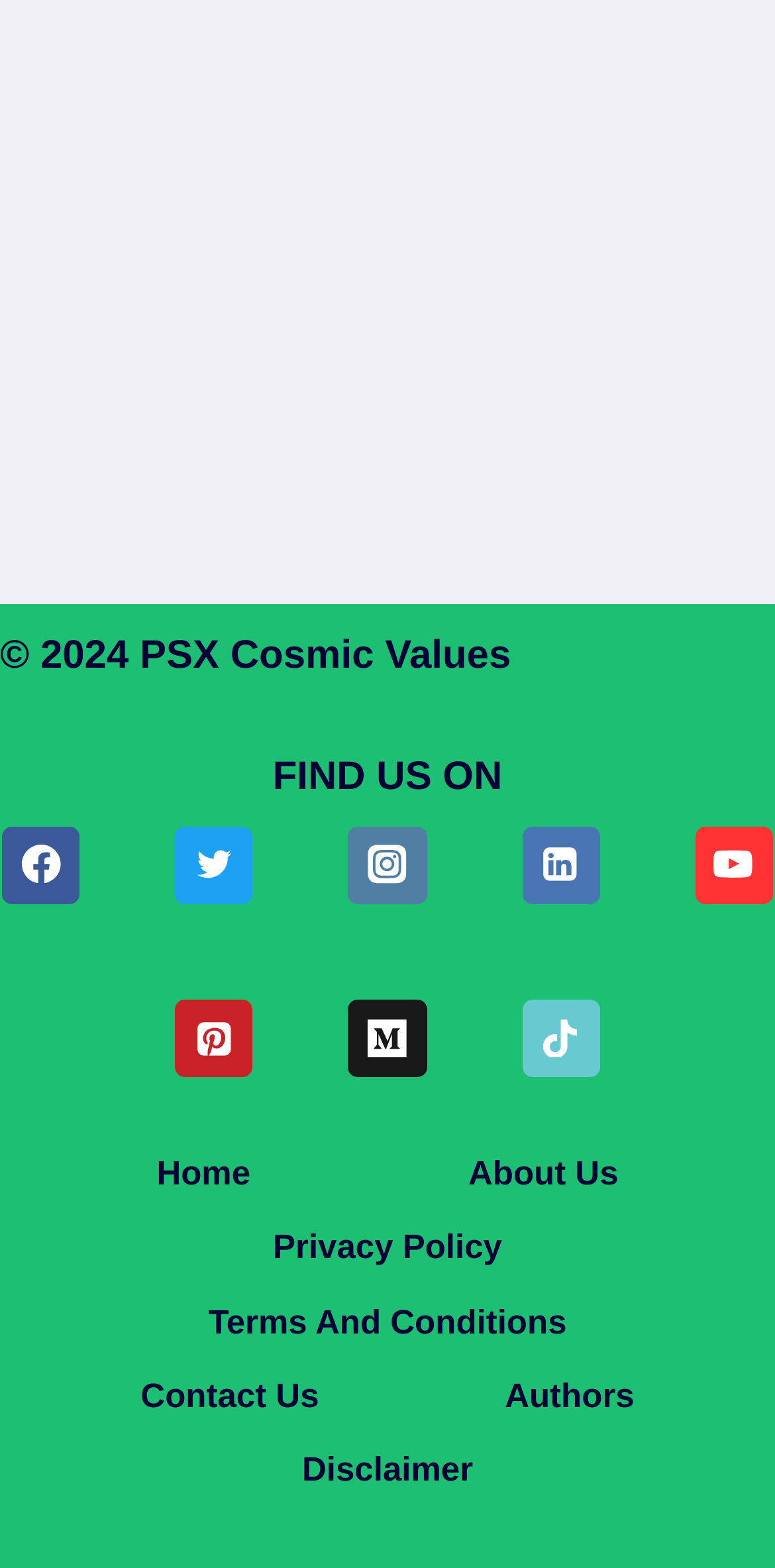Given the description "Economic News", provide the bounding box coordinates of the corresponding UI element.

None